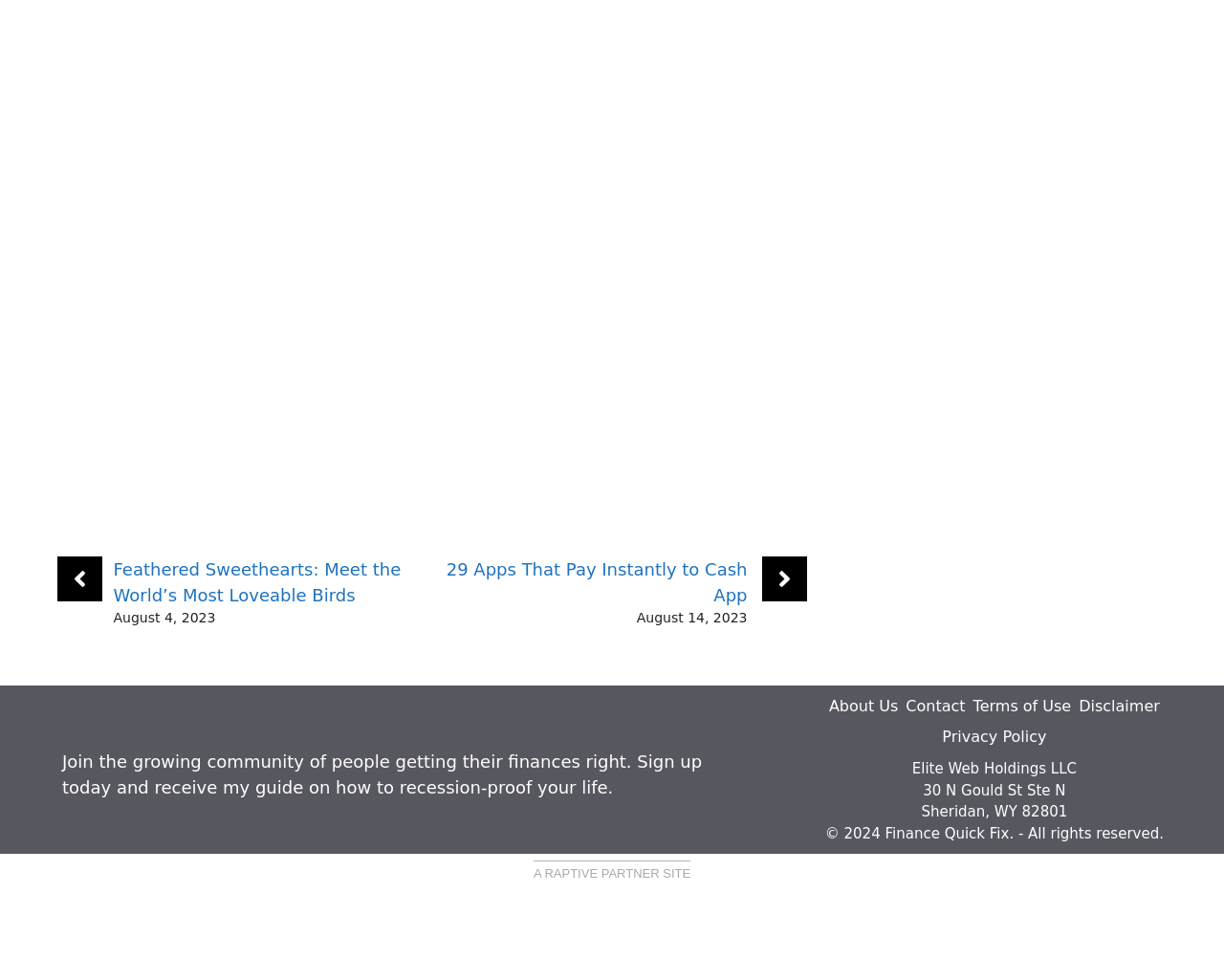Answer the question in one word or a short phrase:
What is the copyright year?

2024